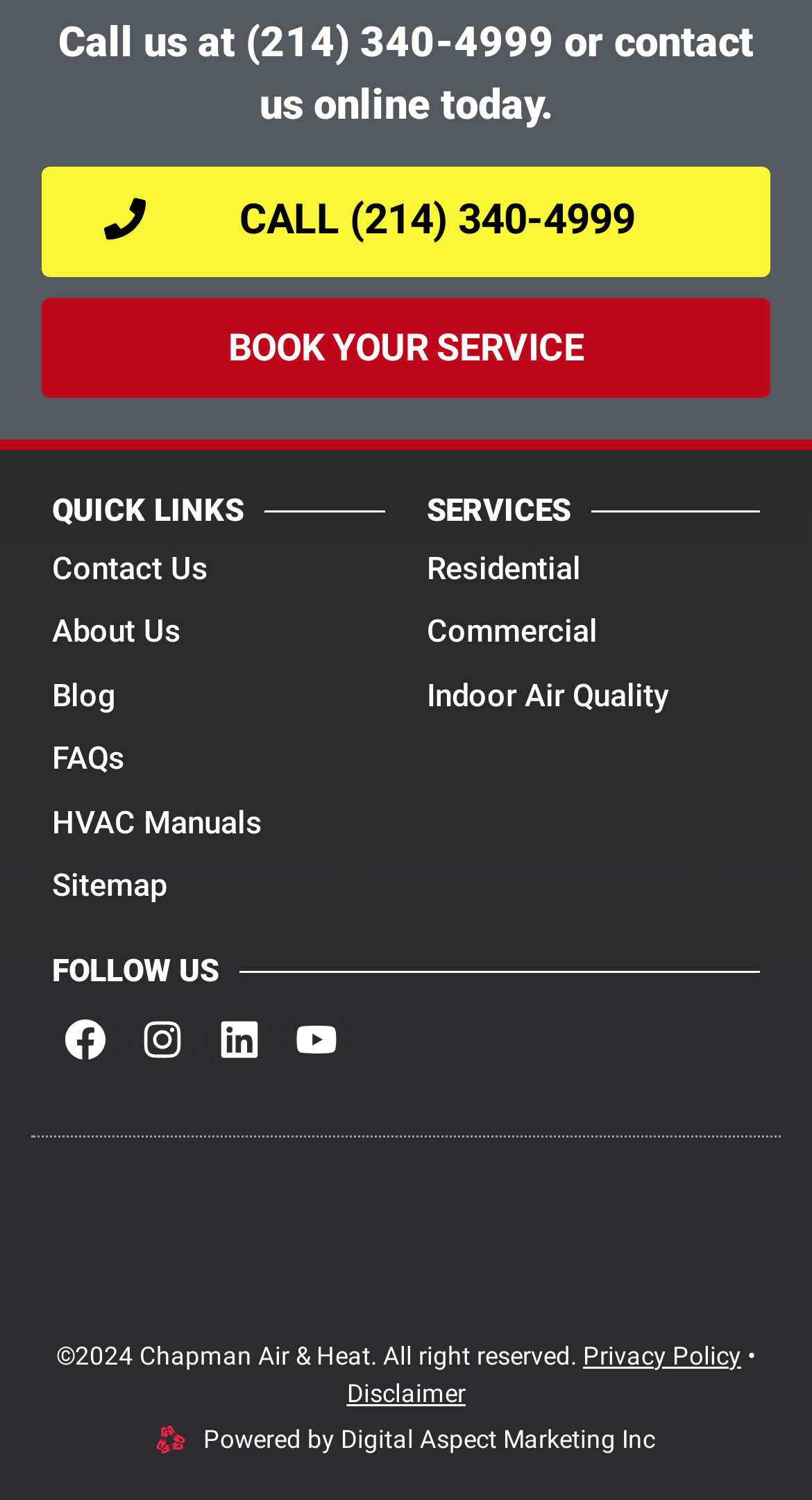Determine the coordinates of the bounding box that should be clicked to complete the instruction: "Call the company". The coordinates should be represented by four float numbers between 0 and 1: [left, top, right, bottom].

[0.051, 0.111, 0.949, 0.184]